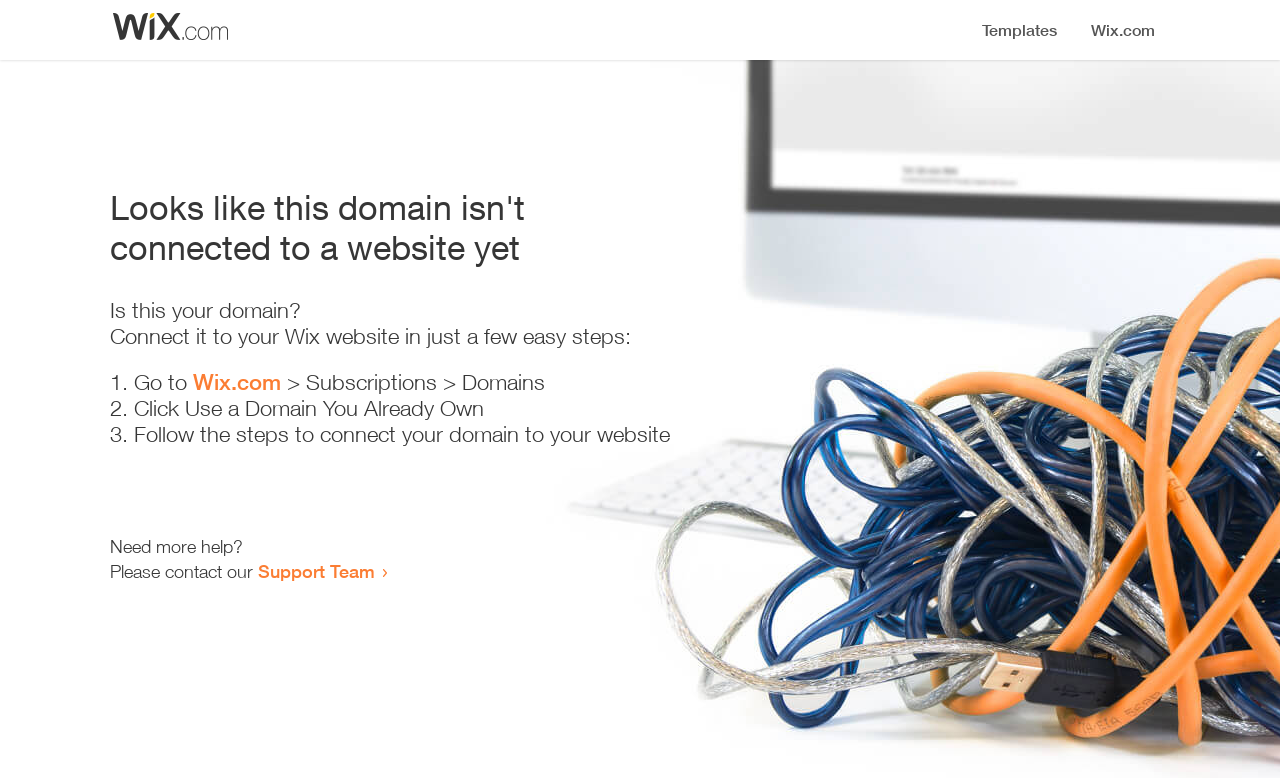Can you give a detailed response to the following question using the information from the image? What is the current status of the domain?

The webpage displays a heading that says 'Looks like this domain isn't connected to a website yet', indicating that the domain is not currently connected to a website.